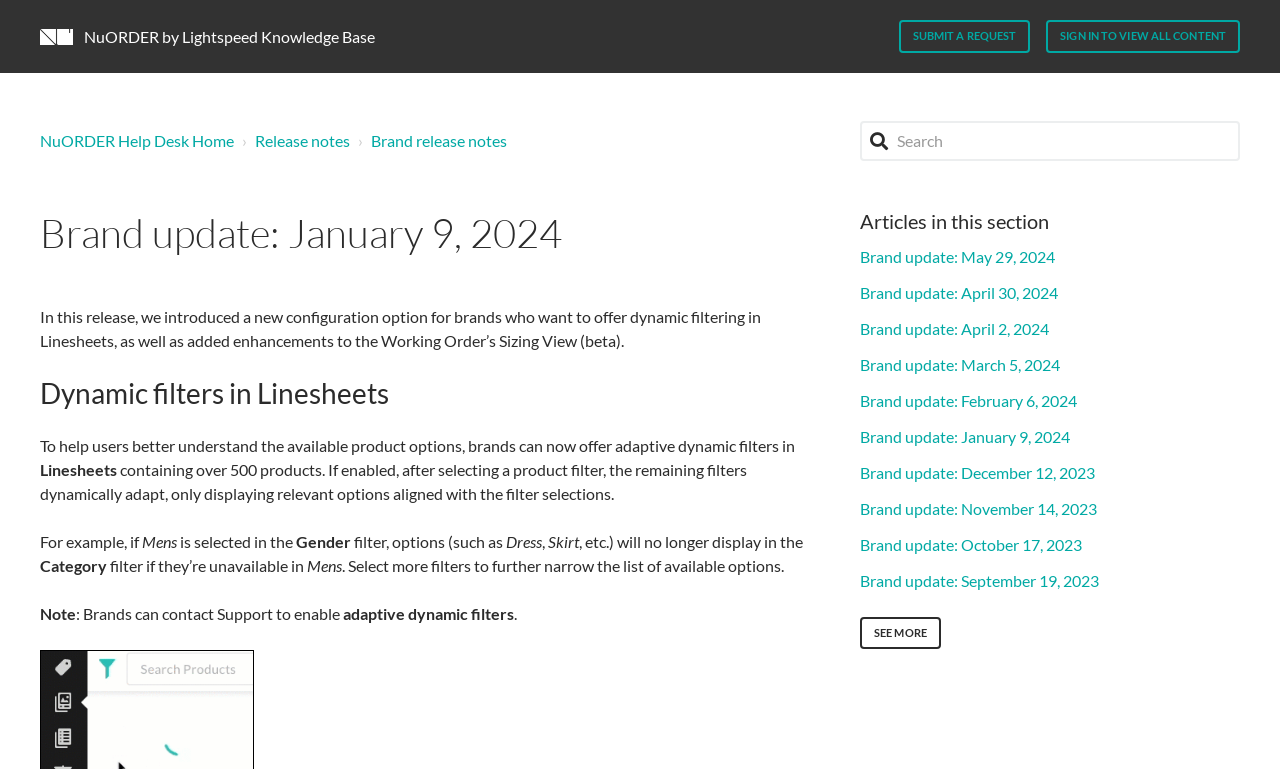Identify and provide the bounding box for the element described by: "Brand update: April 30, 2024".

[0.672, 0.367, 0.827, 0.392]